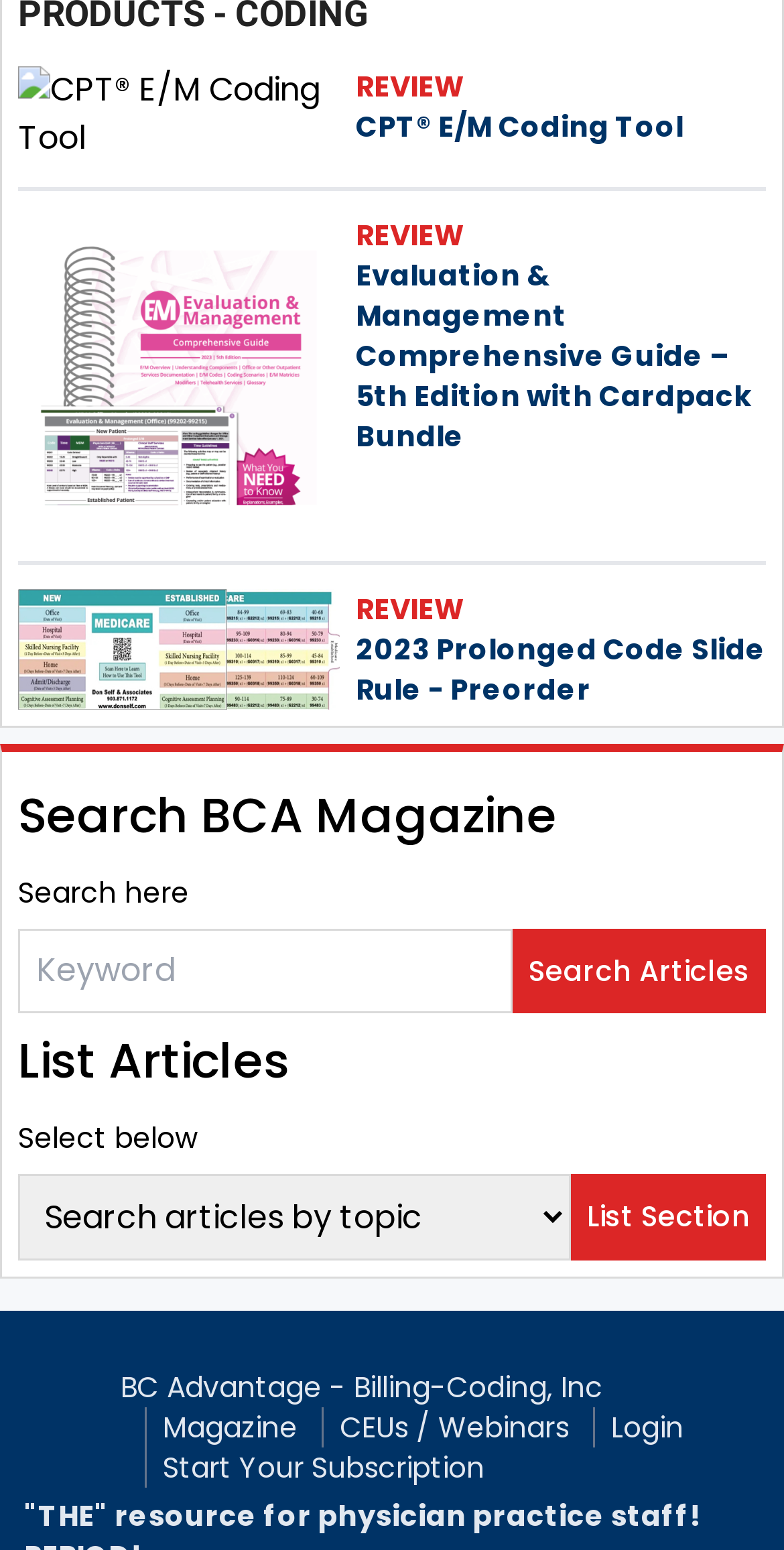Identify the bounding box for the UI element specified in this description: "BC Advantage - Billing-Coding, Inc". The coordinates must be four float numbers between 0 and 1, formatted as [left, top, right, bottom].

[0.154, 0.882, 0.769, 0.908]